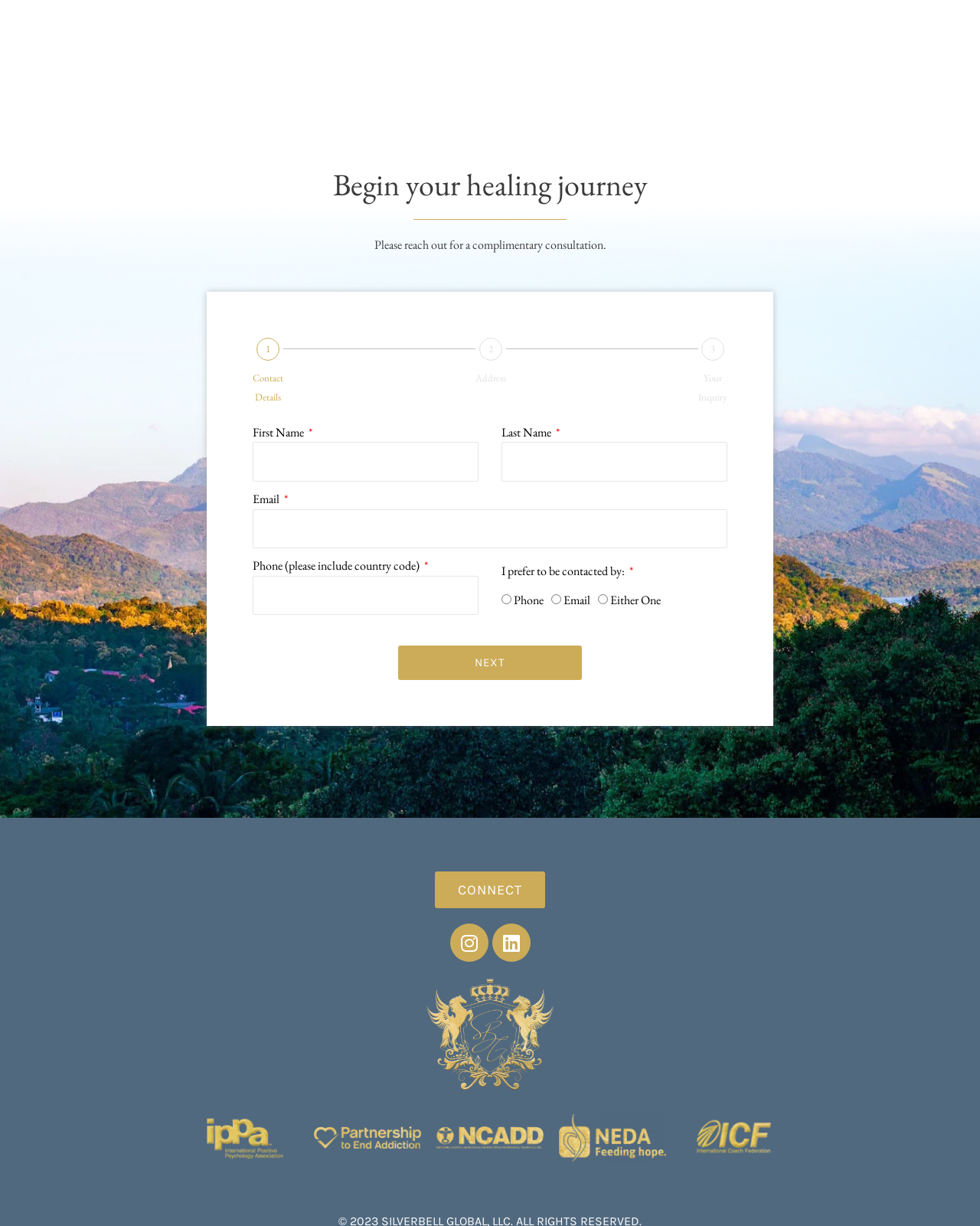Provide a brief response to the question below using a single word or phrase: 
What is the purpose of the webpage?

Begin healing journey